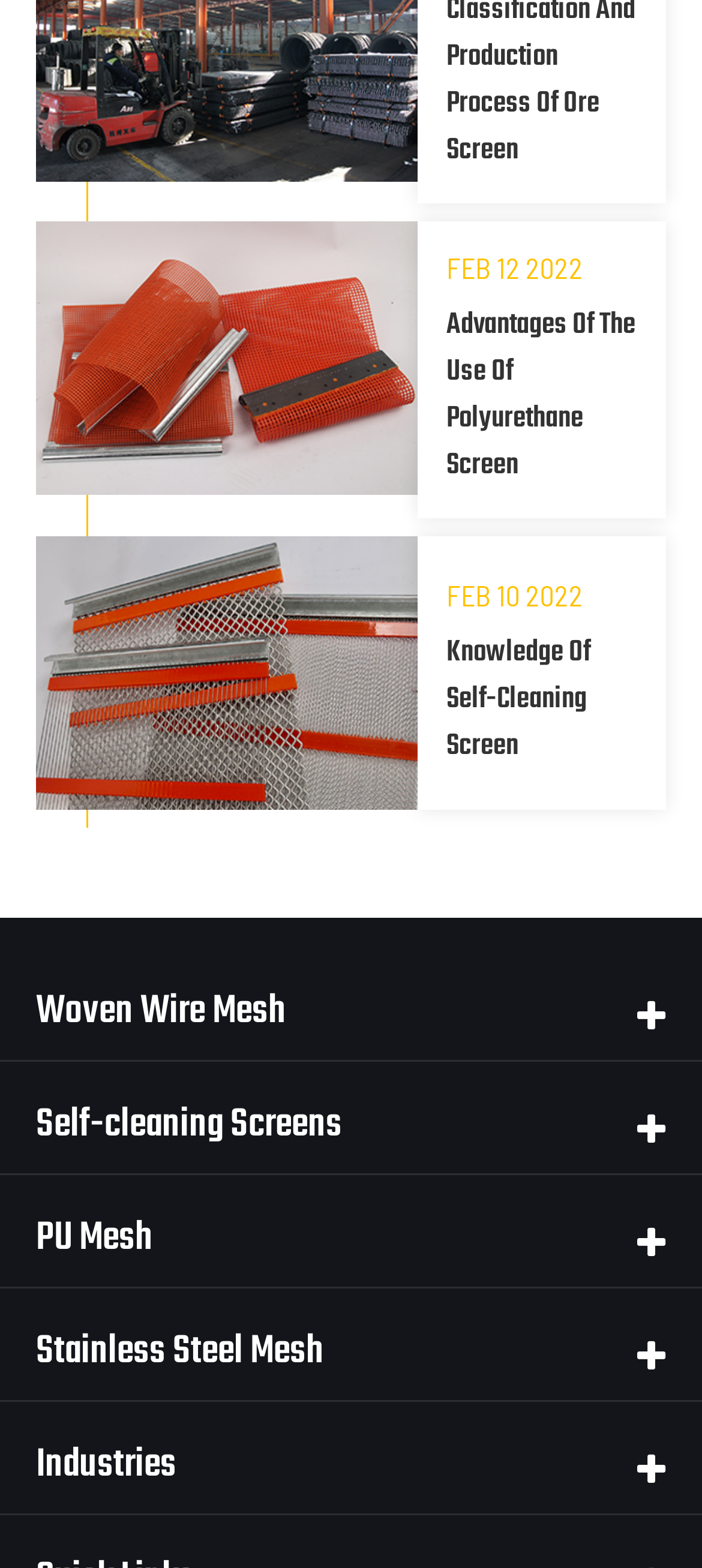Can you find the bounding box coordinates for the UI element given this description: "parent_node: FEB 12 2022"? Provide the coordinates as four float numbers between 0 and 1: [left, top, right, bottom].

[0.051, 0.141, 0.595, 0.331]